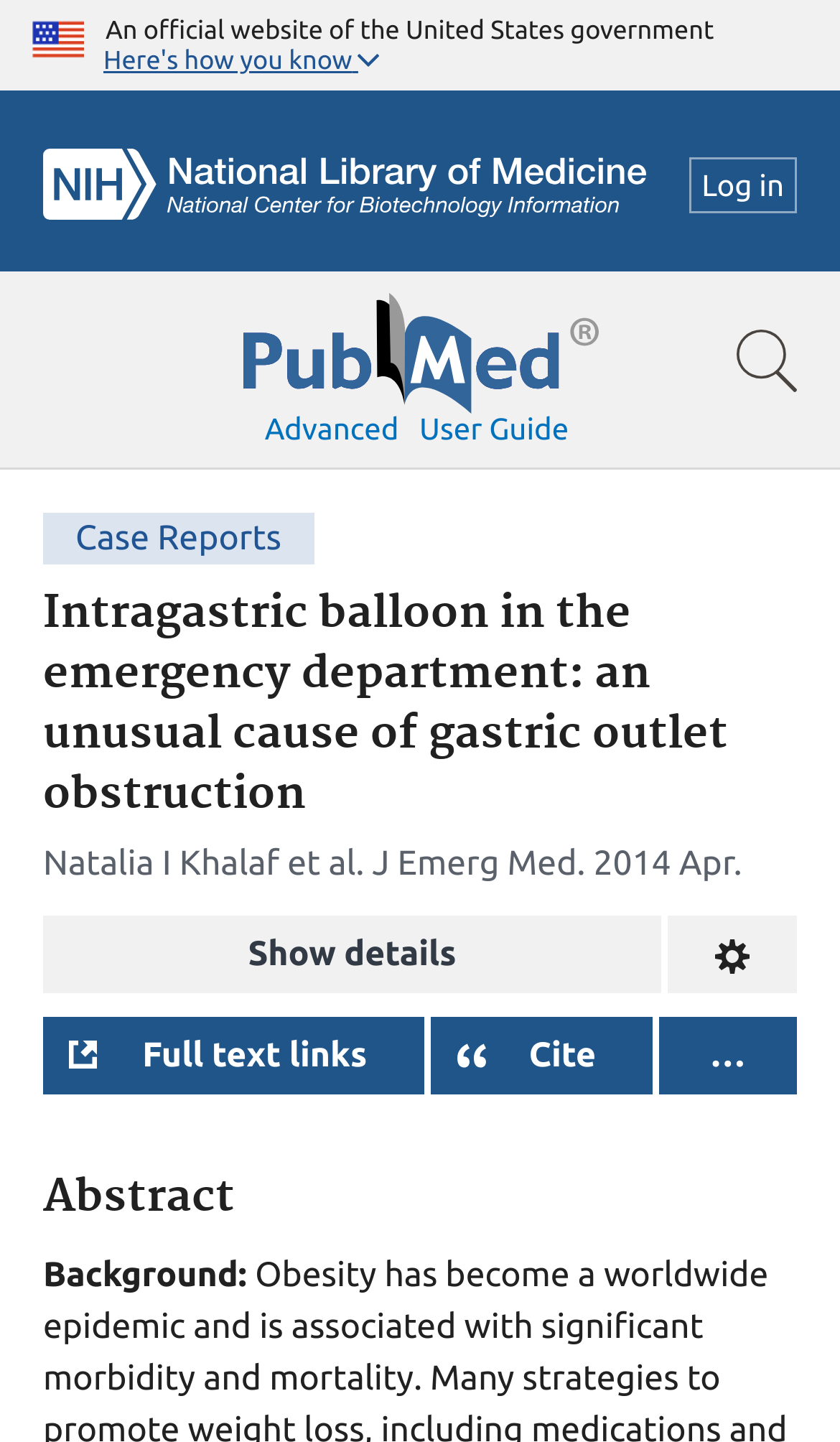Please specify the bounding box coordinates in the format (top-left x, top-left y, bottom-right x, bottom-right y), with values ranging from 0 to 1. Identify the bounding box for the UI component described as follows: Cite

[0.512, 0.704, 0.776, 0.758]